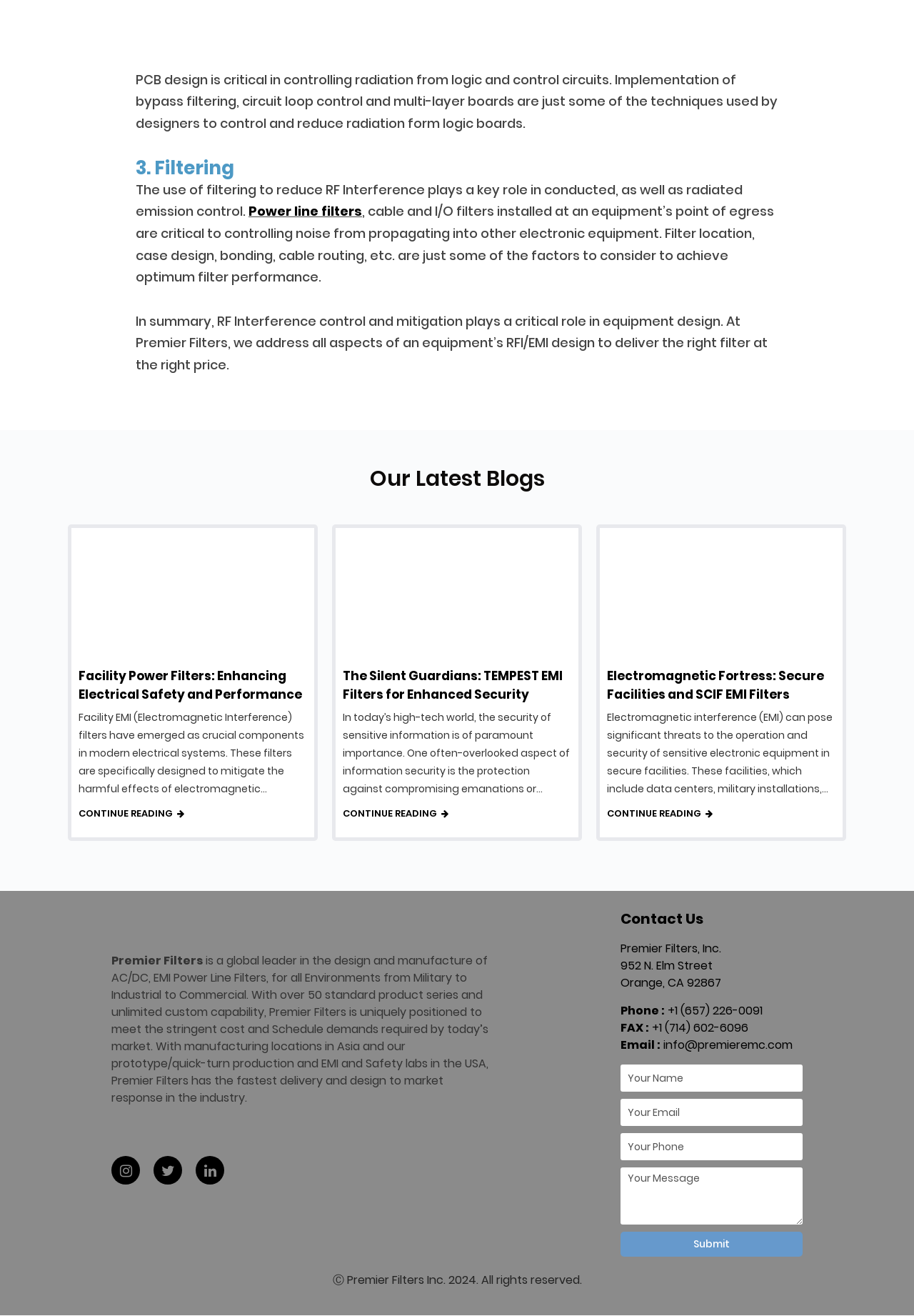Using the information shown in the image, answer the question with as much detail as possible: Where is Premier Filters' manufacturing location?

According to the webpage, Premier Filters has manufacturing locations in Asia, and also has a prototype/quick-turn production and EMI and Safety labs in the USA.